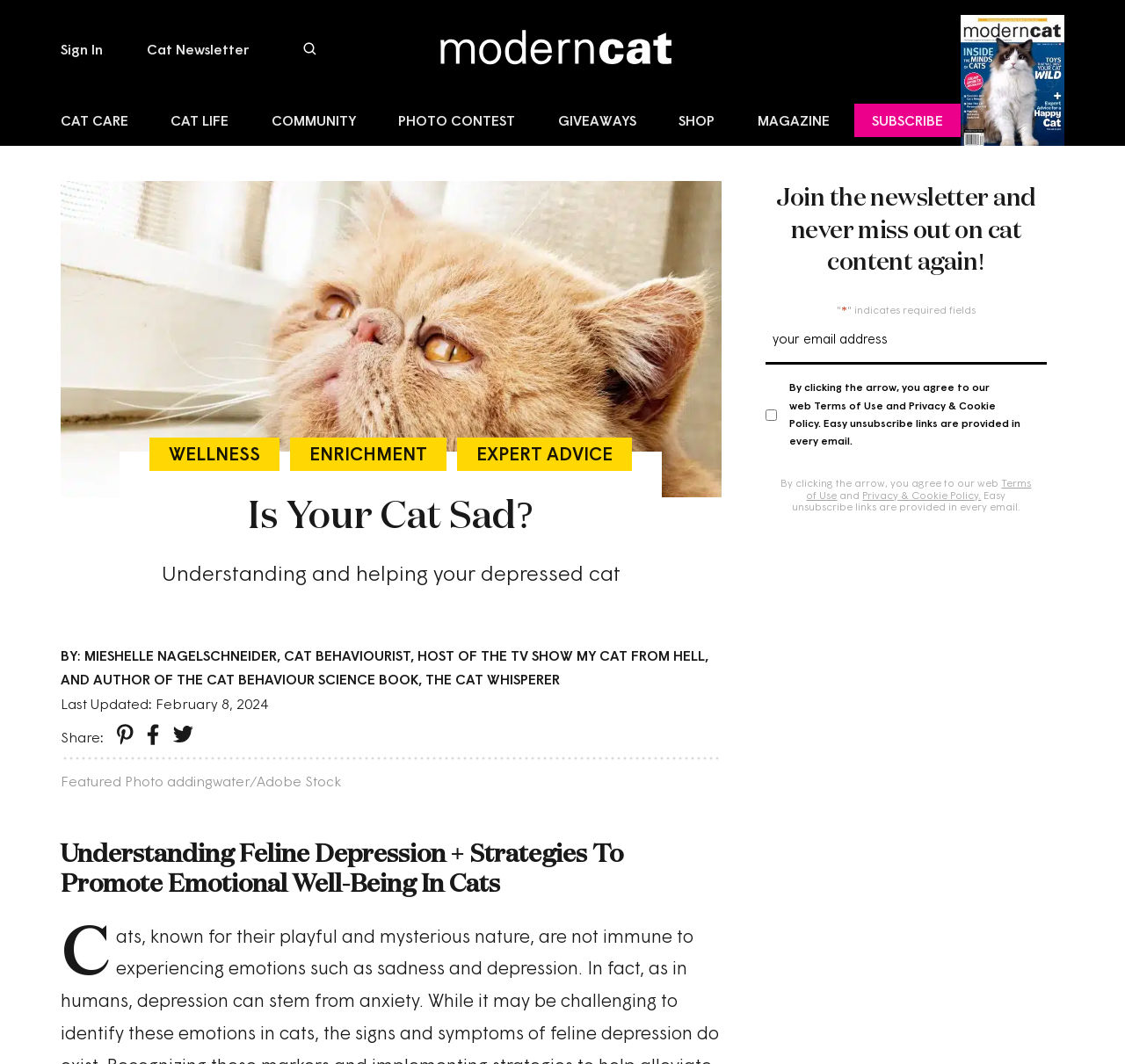Locate the bounding box coordinates of the element's region that should be clicked to carry out the following instruction: "Read about cat wellness". The coordinates need to be four float numbers between 0 and 1, i.e., [left, top, right, bottom].

[0.133, 0.411, 0.248, 0.443]